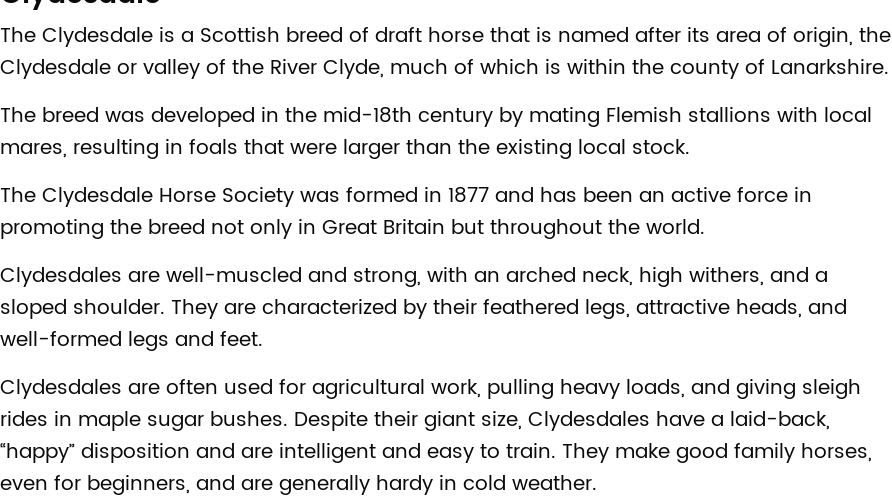Offer an in-depth caption of the image, mentioning all notable aspects.

The image showcases a Percheron horse, renowned for its impressive stature and strength. Originating from the Le Perche region of France, Percherons are versatile draft horses known for their muscular build and calm demeanor. This breed is often associated with agricultural work, transportation, and competitive pulling events. While typically grey or black, their coat can vary. In addition to their practical uses, Percherons are admired for their gentle nature, making them excellent companions and family horses. This image of a Percheron adds to the rich history and appreciation of draft horses, complementing the surrounding text that highlights the similarly admired Clydesdale breed, known for its feathered legs and hearty disposition.